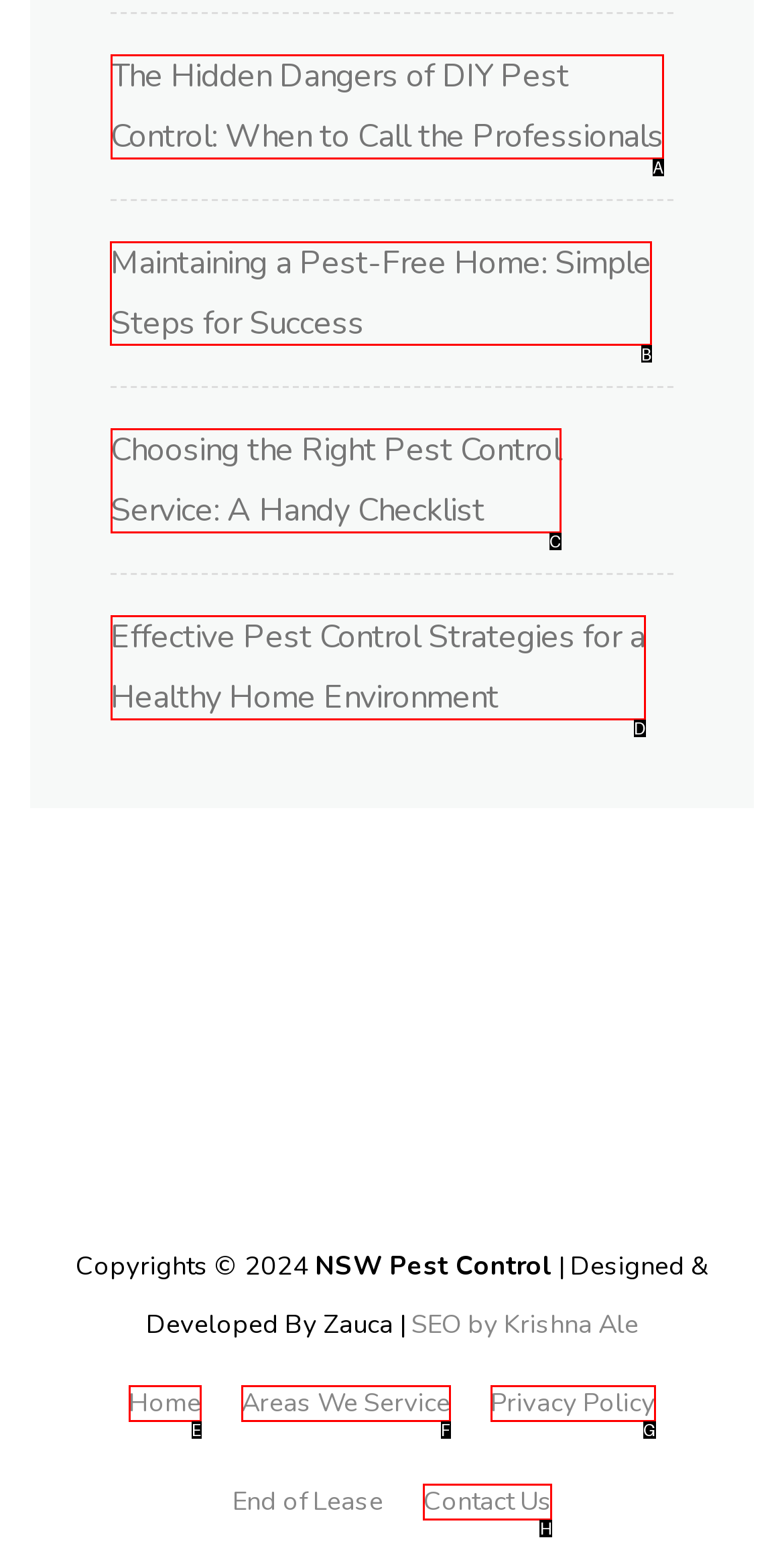Tell me the letter of the UI element to click in order to accomplish the following task: Learn about maintaining a pest-free home
Answer with the letter of the chosen option from the given choices directly.

B